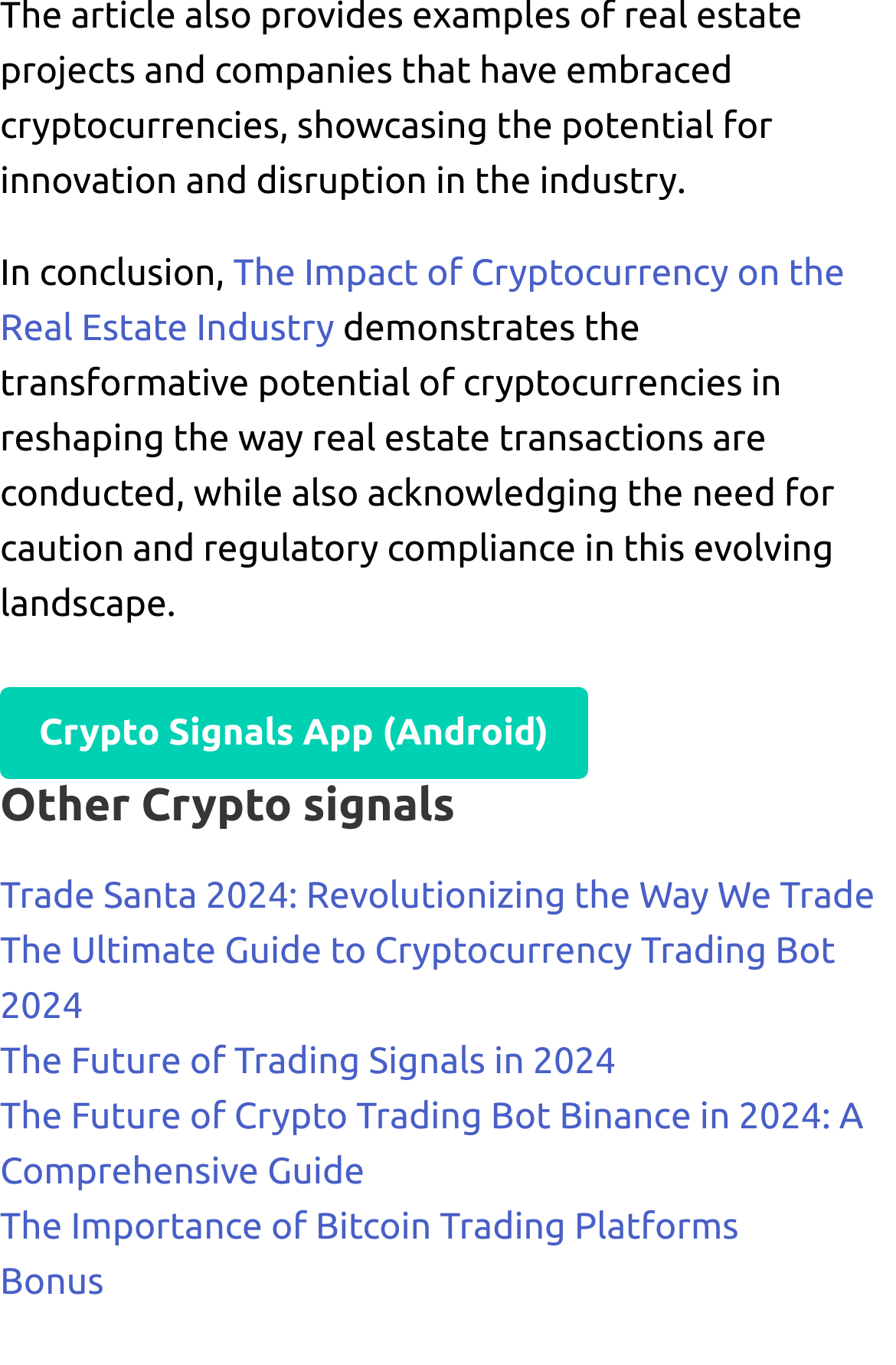Consider the image and give a detailed and elaborate answer to the question: 
What is the topic of the first link?

The first link is 'The Impact of Cryptocurrency on the Real Estate Industry', which suggests that the topic of the link is related to cryptocurrency.